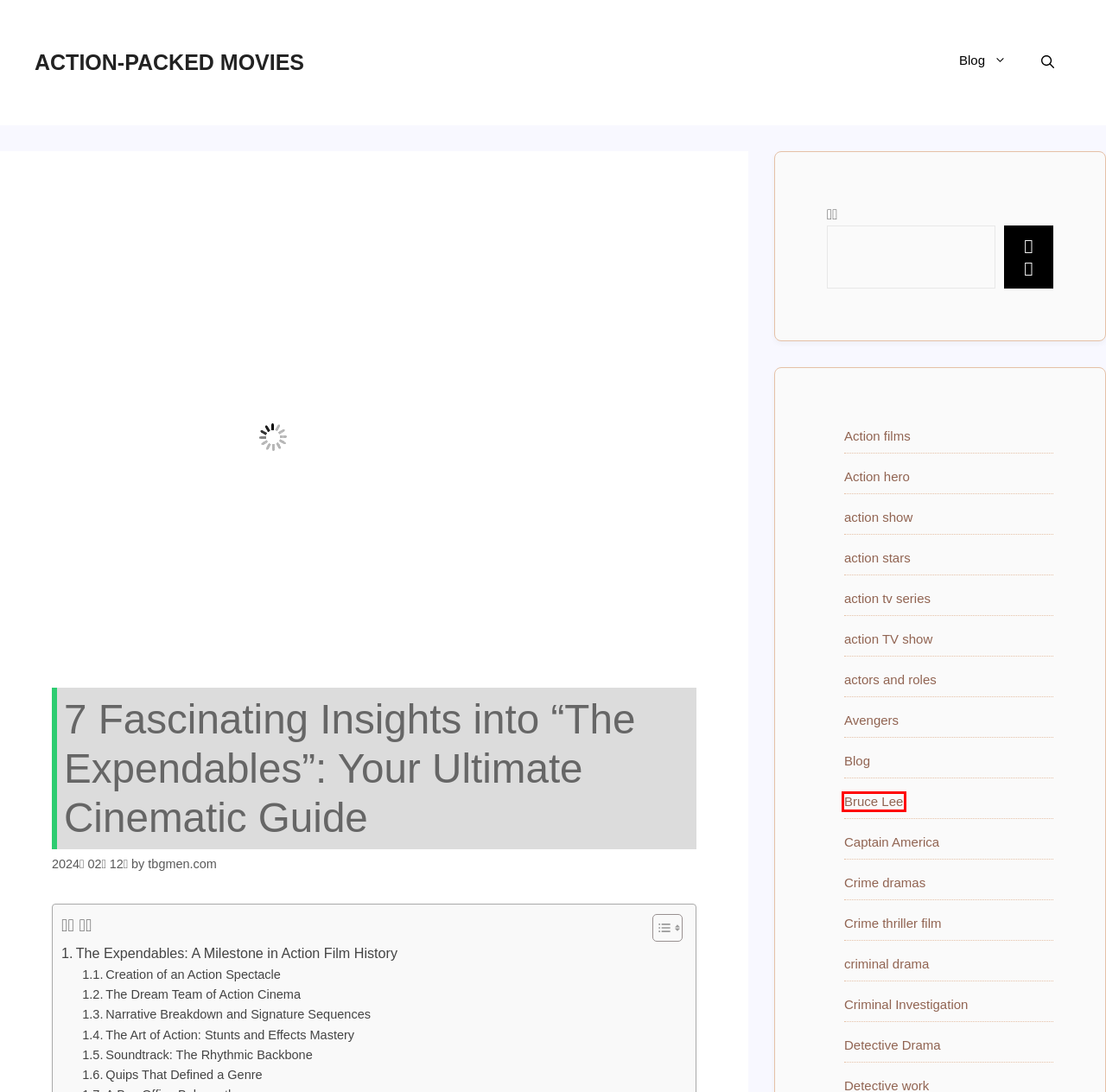Review the webpage screenshot and focus on the UI element within the red bounding box. Select the best-matching webpage description for the new webpage that follows after clicking the highlighted element. Here are the candidates:
A. action tv series - Action-Packed Movies
B. Bruce Lee - Action-Packed Movies
C. Detective Drama - Action-Packed Movies
D. Action hero - Action-Packed Movies
E. Criminal Investigation - Action-Packed Movies
F. Blog - Action-Packed Movies
G. action stars - Action-Packed Movies
H. Avengers - Action-Packed Movies

B